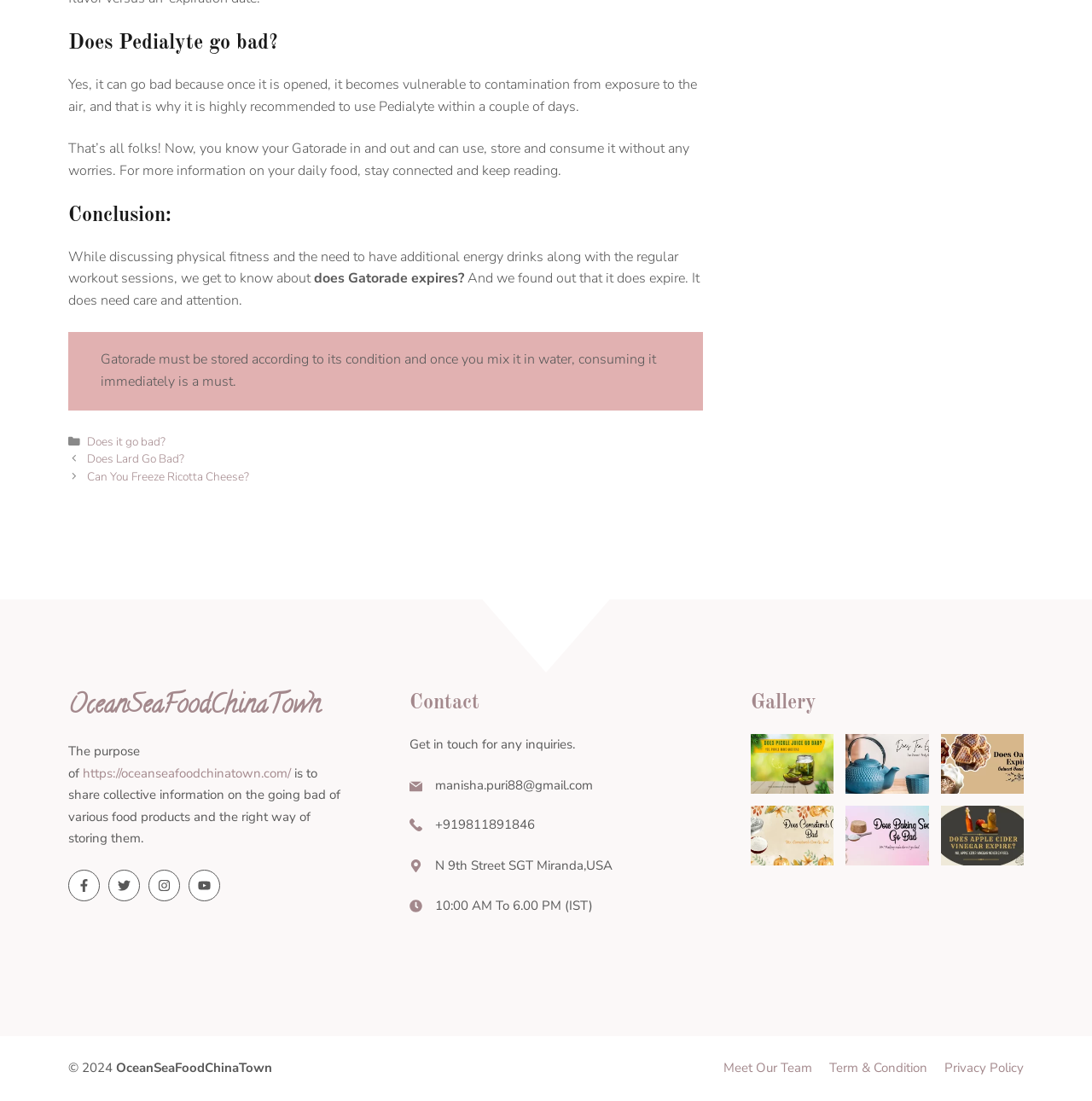What is the category of the article 'Does Lard Go Bad?'?
Based on the visual details in the image, please answer the question thoroughly.

The link 'Does Lard Go Bad?' is located in the footer section under the 'Posts' navigation, which suggests that it is a category of articles on the website.